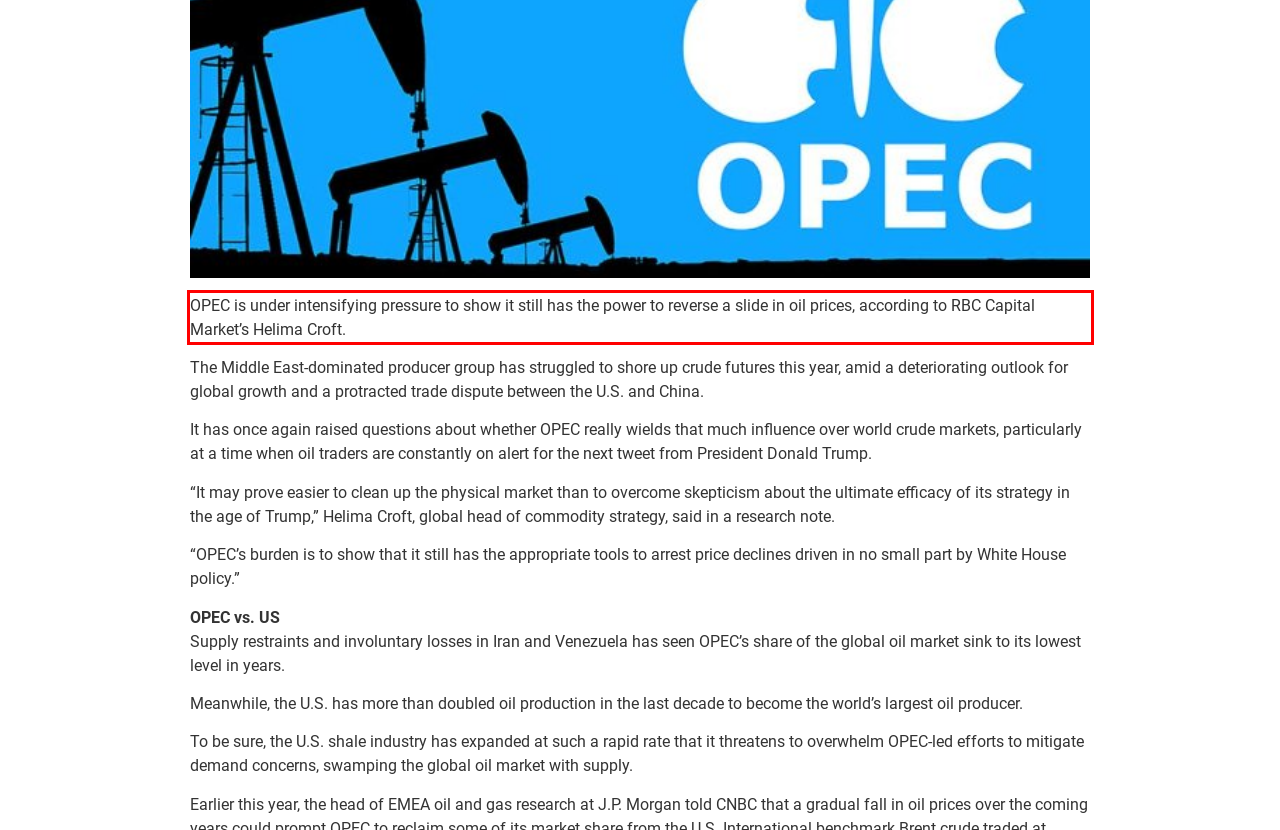Your task is to recognize and extract the text content from the UI element enclosed in the red bounding box on the webpage screenshot.

OPEC is under intensifying pressure to show it still has the power to reverse a slide in oil prices, according to RBC Capital Market’s Helima Croft.